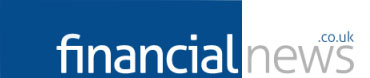Please reply to the following question using a single word or phrase: 
What region does the platform primarily serve?

UK